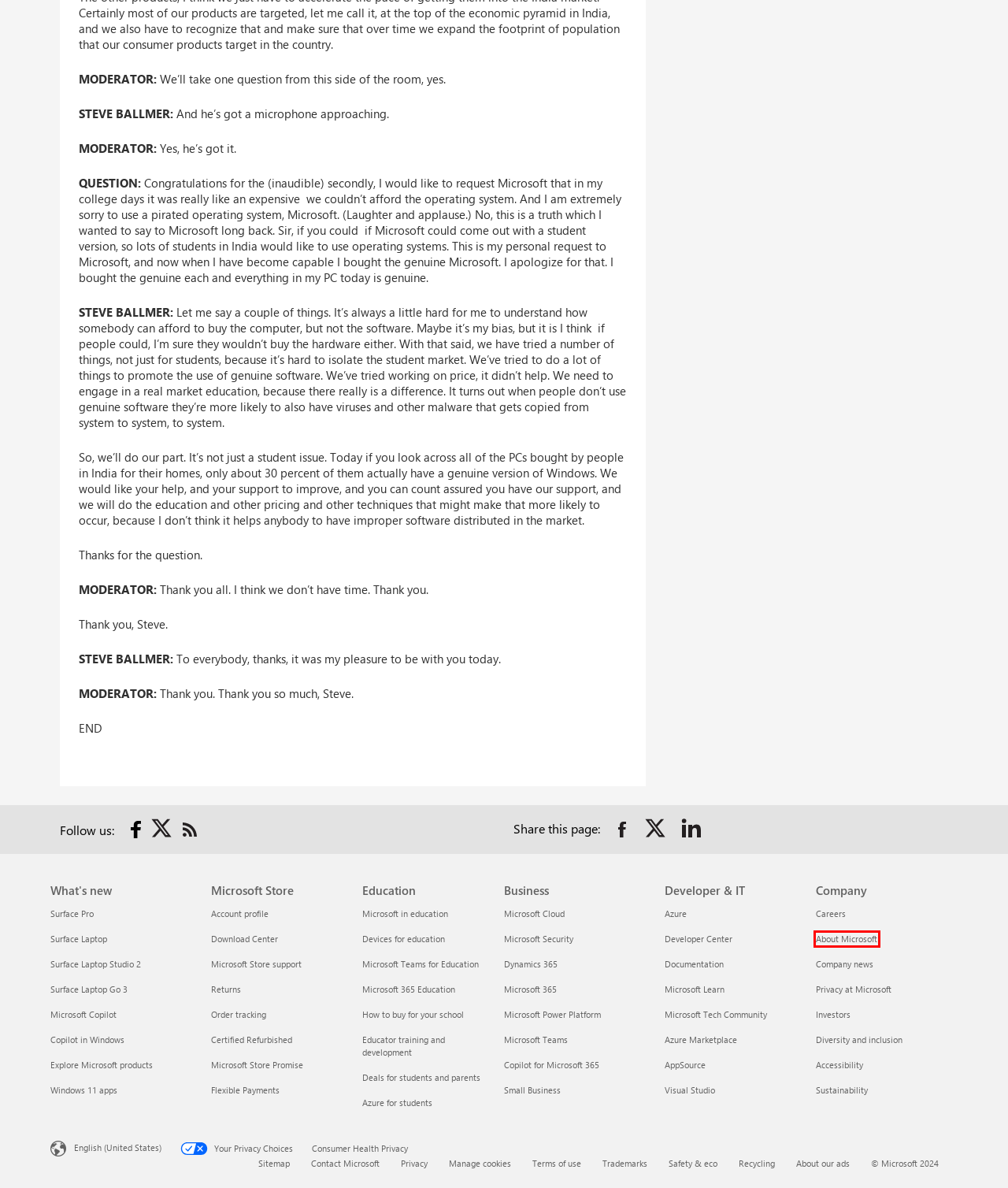You are provided with a screenshot of a webpage highlighting a UI element with a red bounding box. Choose the most suitable webpage description that matches the new page after clicking the element in the bounding box. Here are the candidates:
A. Microsoft Developer
B. Home | Microsoft Careers
C. Washington Consumer Health Data Privacy Policy
D. About Microsoft | Mission and Vision | Microsoft
E. Microsoft Learn：培养开拓职业生涯新机遇的技能
F. Microsoft Global Diversity and Inclusion | Microsoft
G. Computers and Laptops for Schools | Microsoft Education
H. Explore Microsoft Products, Apps & Devices | Microsoft

D